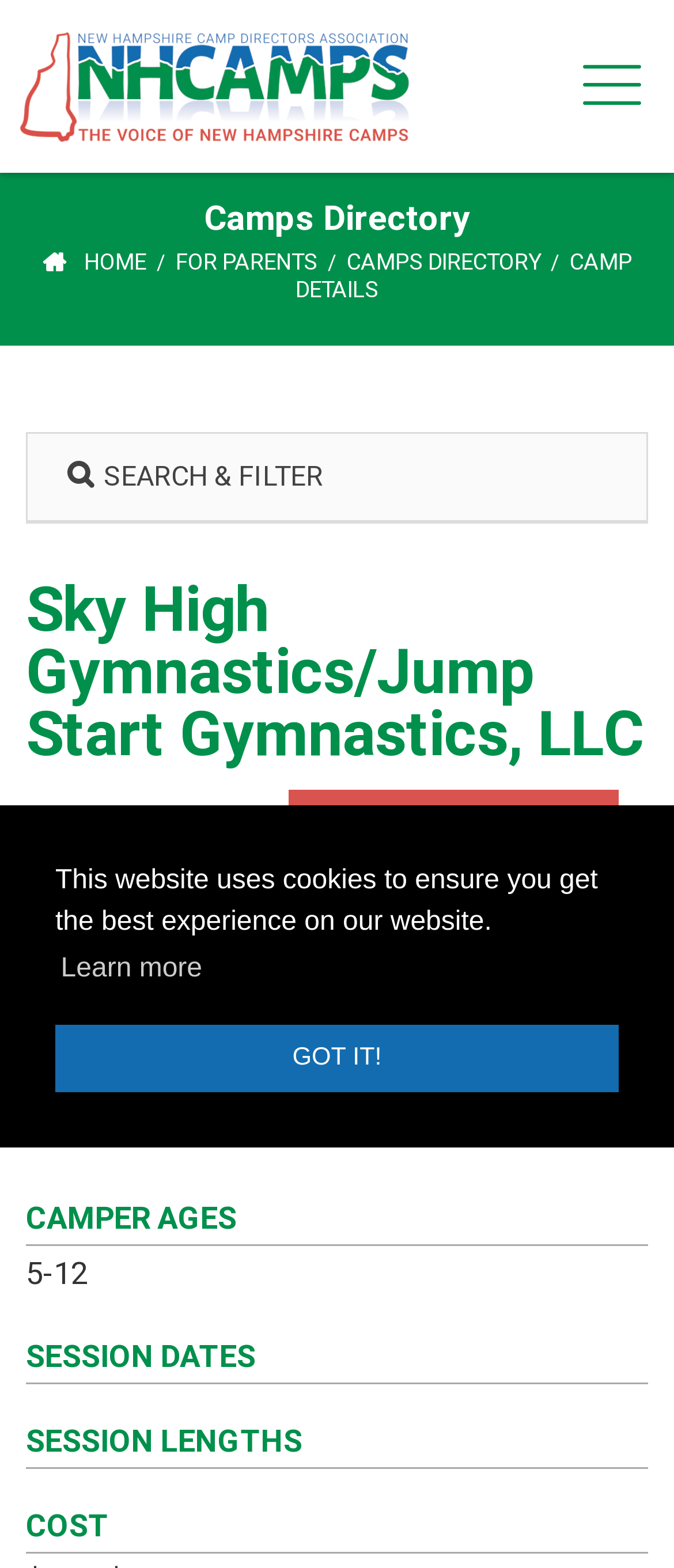Show the bounding box coordinates for the element that needs to be clicked to execute the following instruction: "go to HOME". Provide the coordinates in the form of four float numbers between 0 and 1, i.e., [left, top, right, bottom].

[0.124, 0.157, 0.217, 0.177]